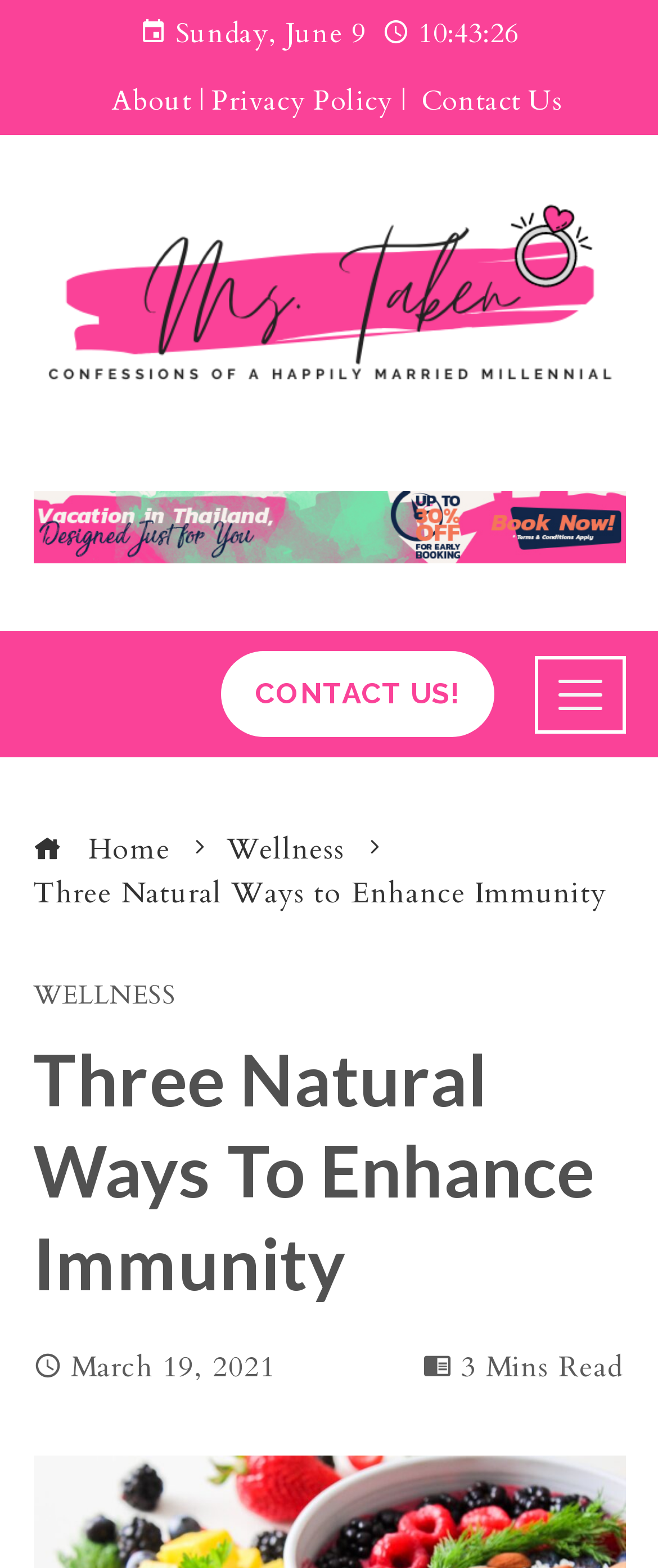Please determine the primary heading and provide its text.

Three Natural Ways To Enhance Immunity